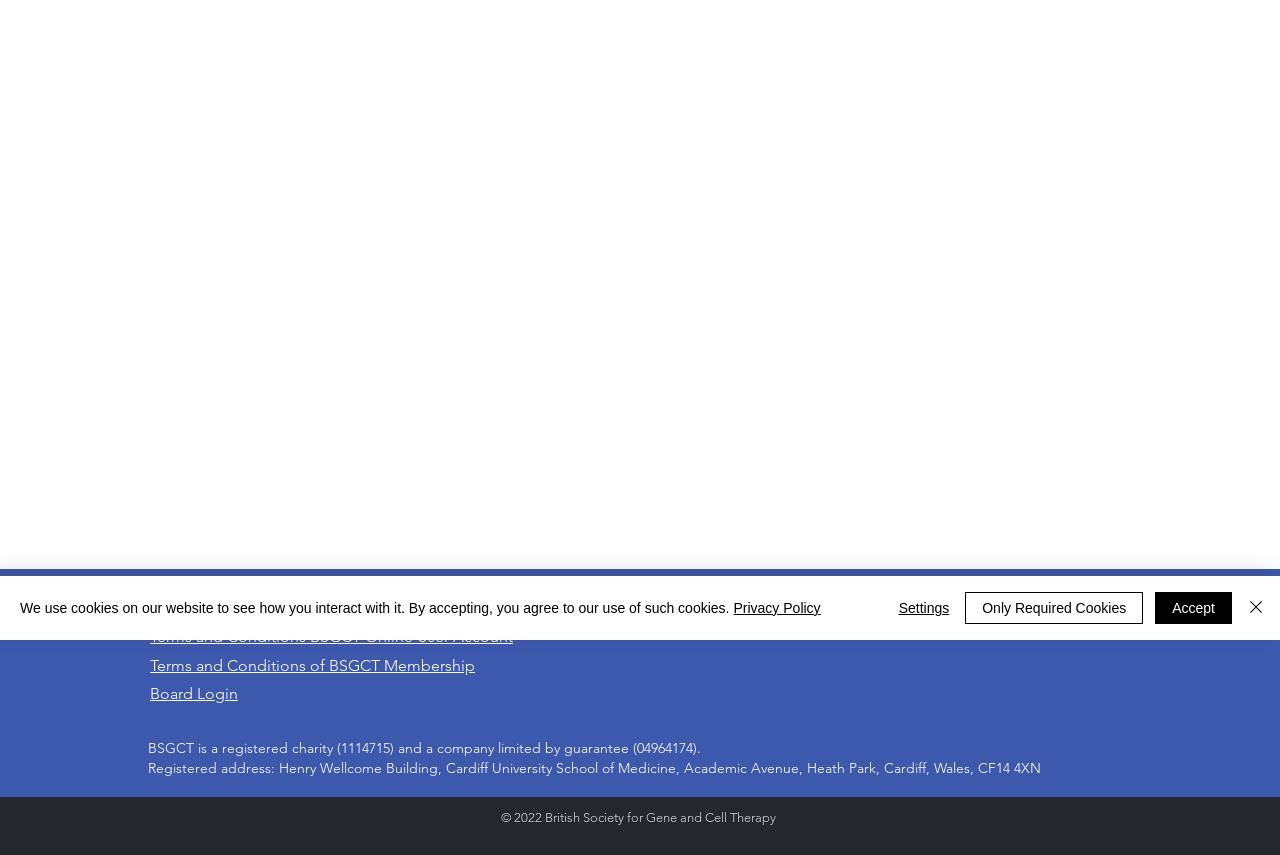Determine the bounding box coordinates for the UI element described. Format the coordinates as (top-left x, top-left y, bottom-right x, bottom-right y) and ensure all values are between 0 and 1. Element description: Settings

[0.702, 0.694, 0.742, 0.729]